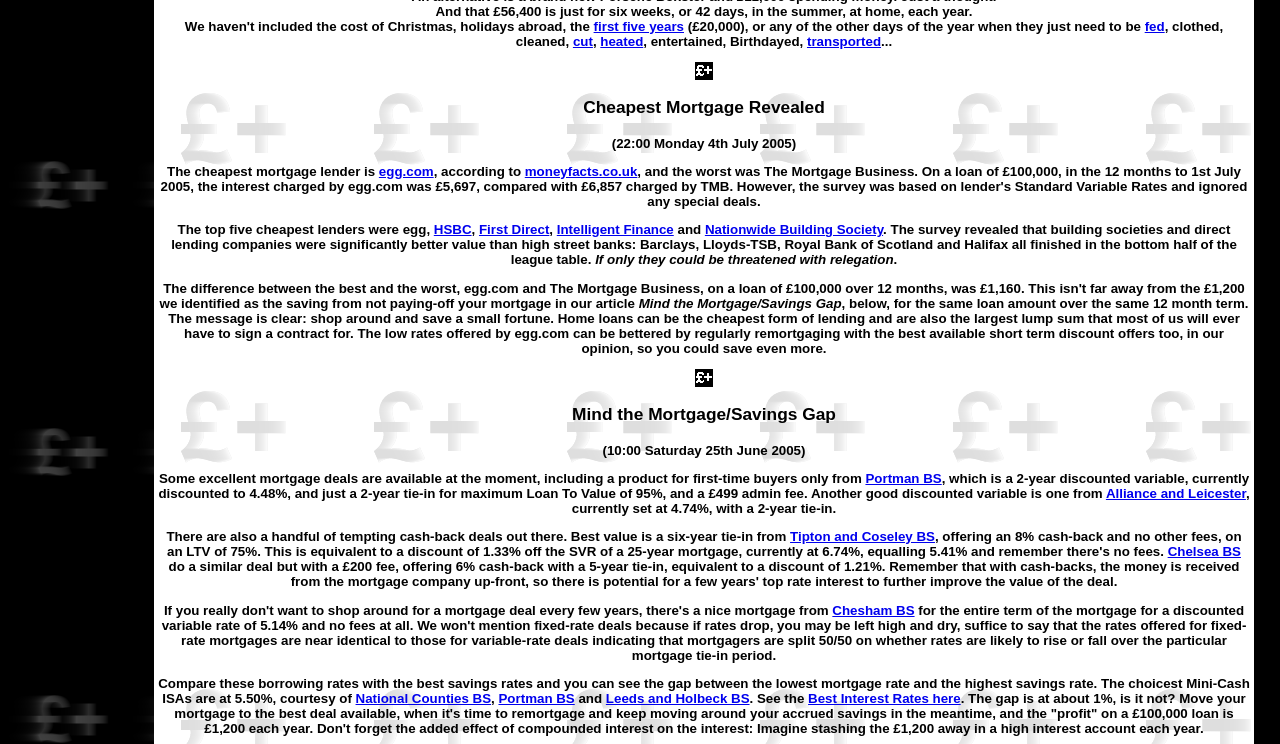Identify the bounding box for the described UI element: "Leeds and Holbeck BS".

[0.473, 0.929, 0.586, 0.949]